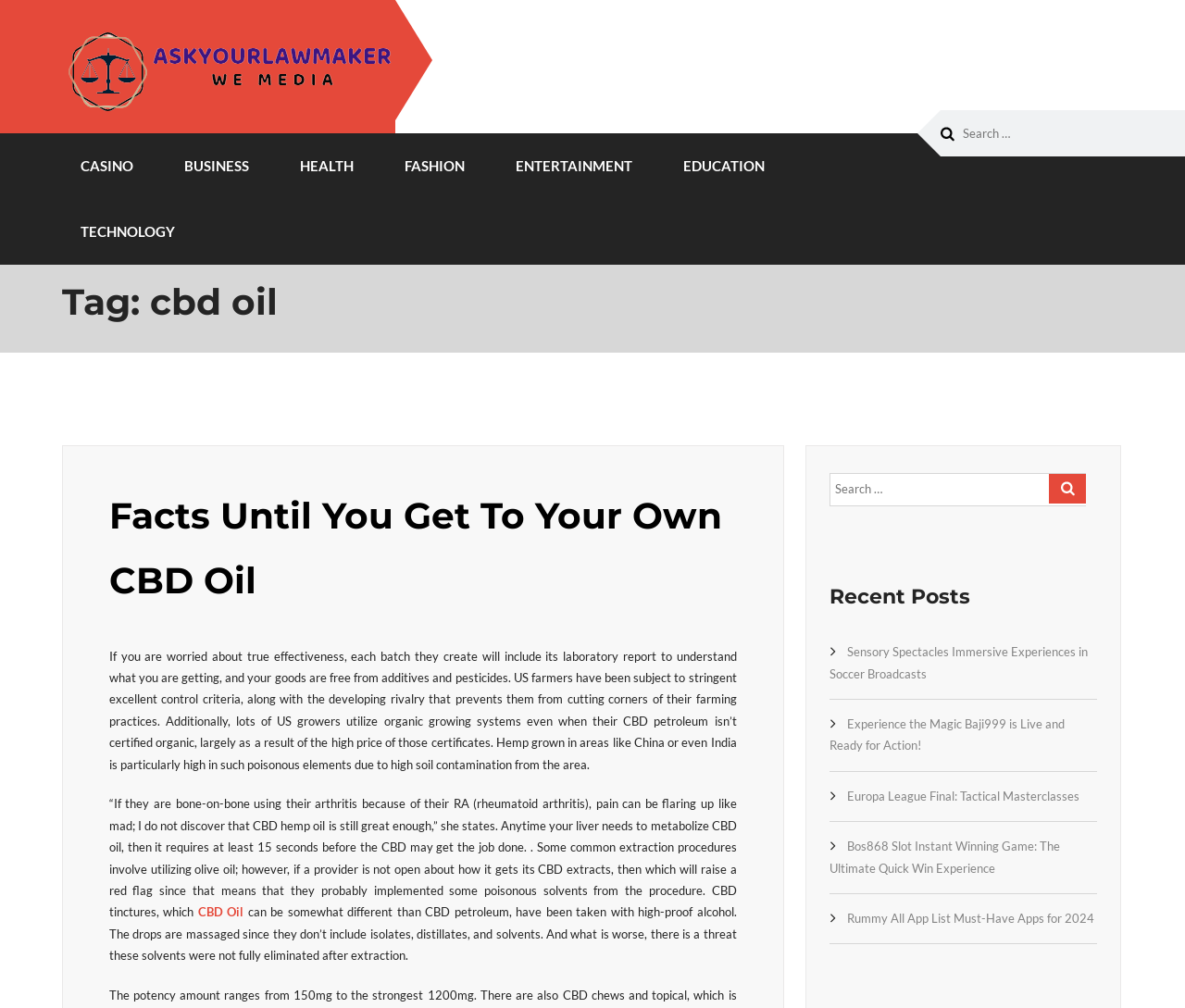Please provide a one-word or short phrase answer to the question:
What is the topic of the article with the heading 'Facts Until You Get To Your Own CBD Oil'?

CBD Oil